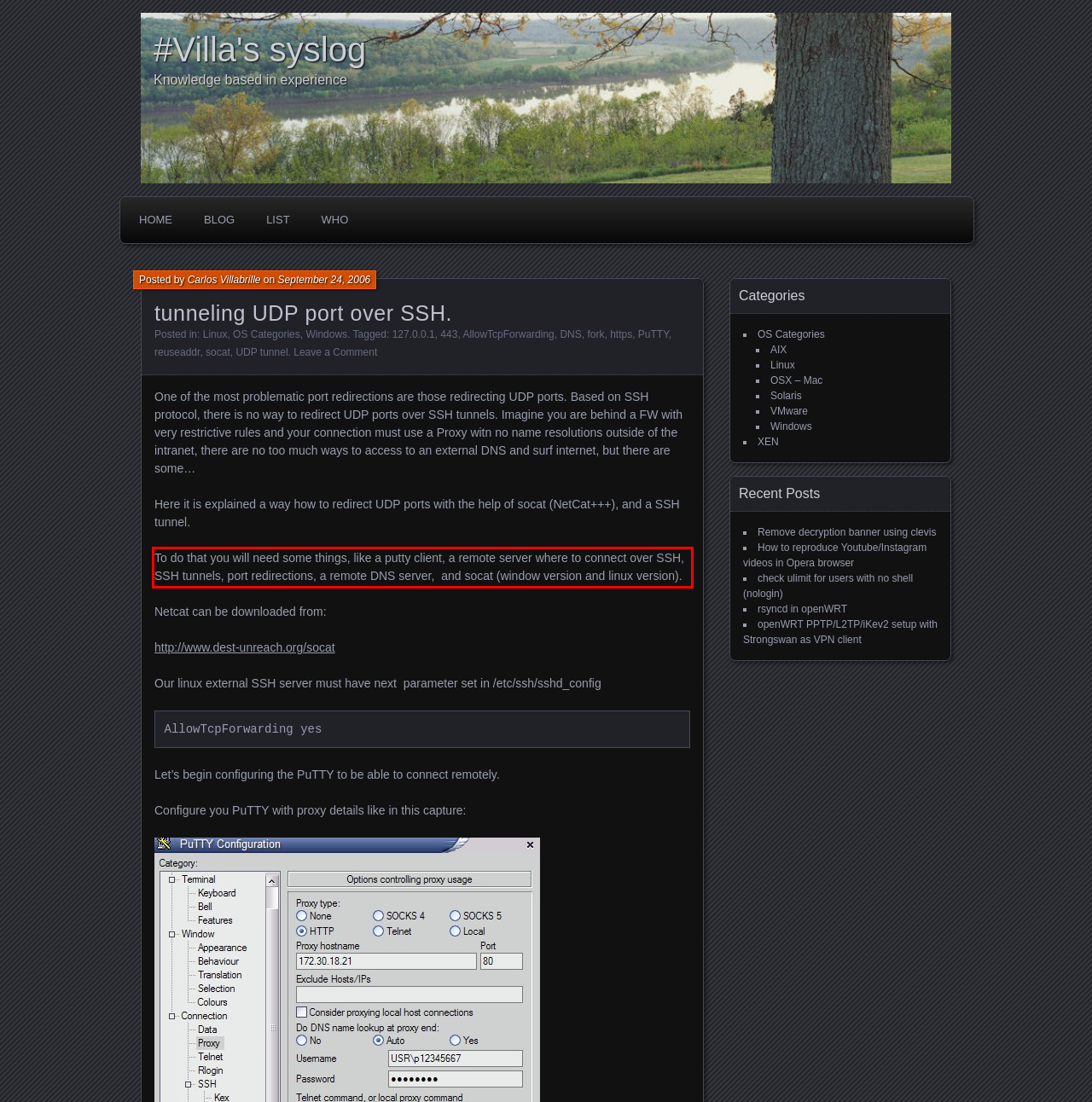Please perform OCR on the text within the red rectangle in the webpage screenshot and return the text content.

To do that you will need some things, like a putty client, a remote server where to connect over SSH, SSH tunnels, port redirections, a remote DNS server, and socat (window version and linux version).